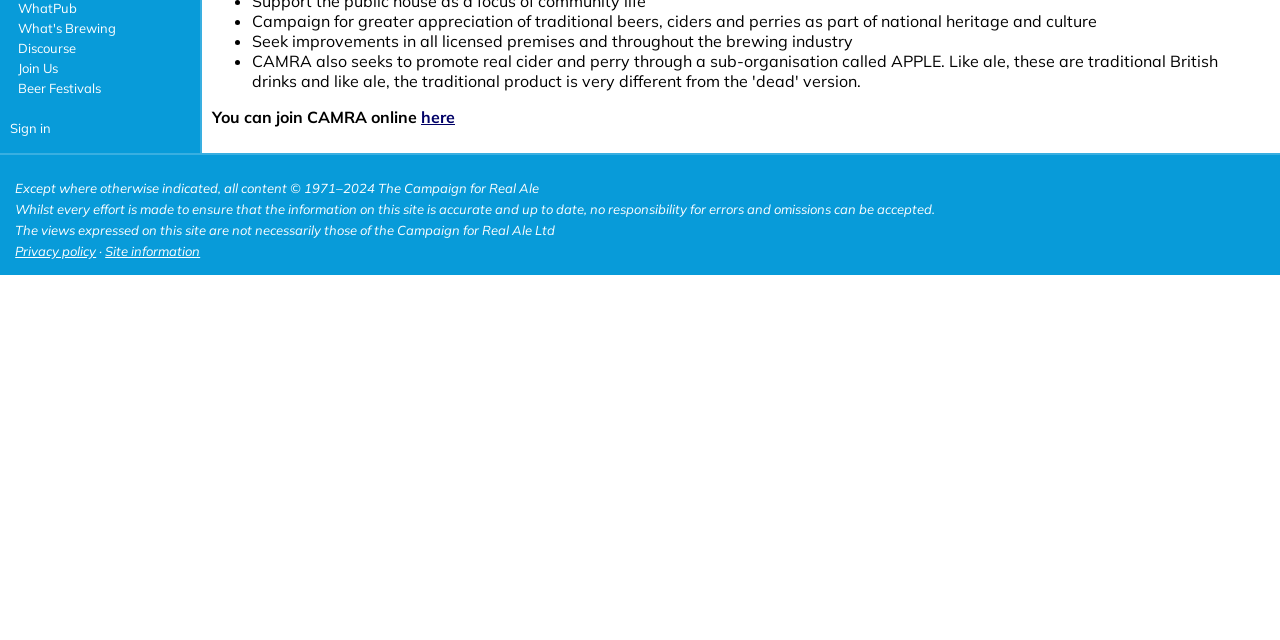Ascertain the bounding box coordinates for the UI element detailed here: "here". The coordinates should be provided as [left, top, right, bottom] with each value being a float between 0 and 1.

[0.329, 0.167, 0.355, 0.198]